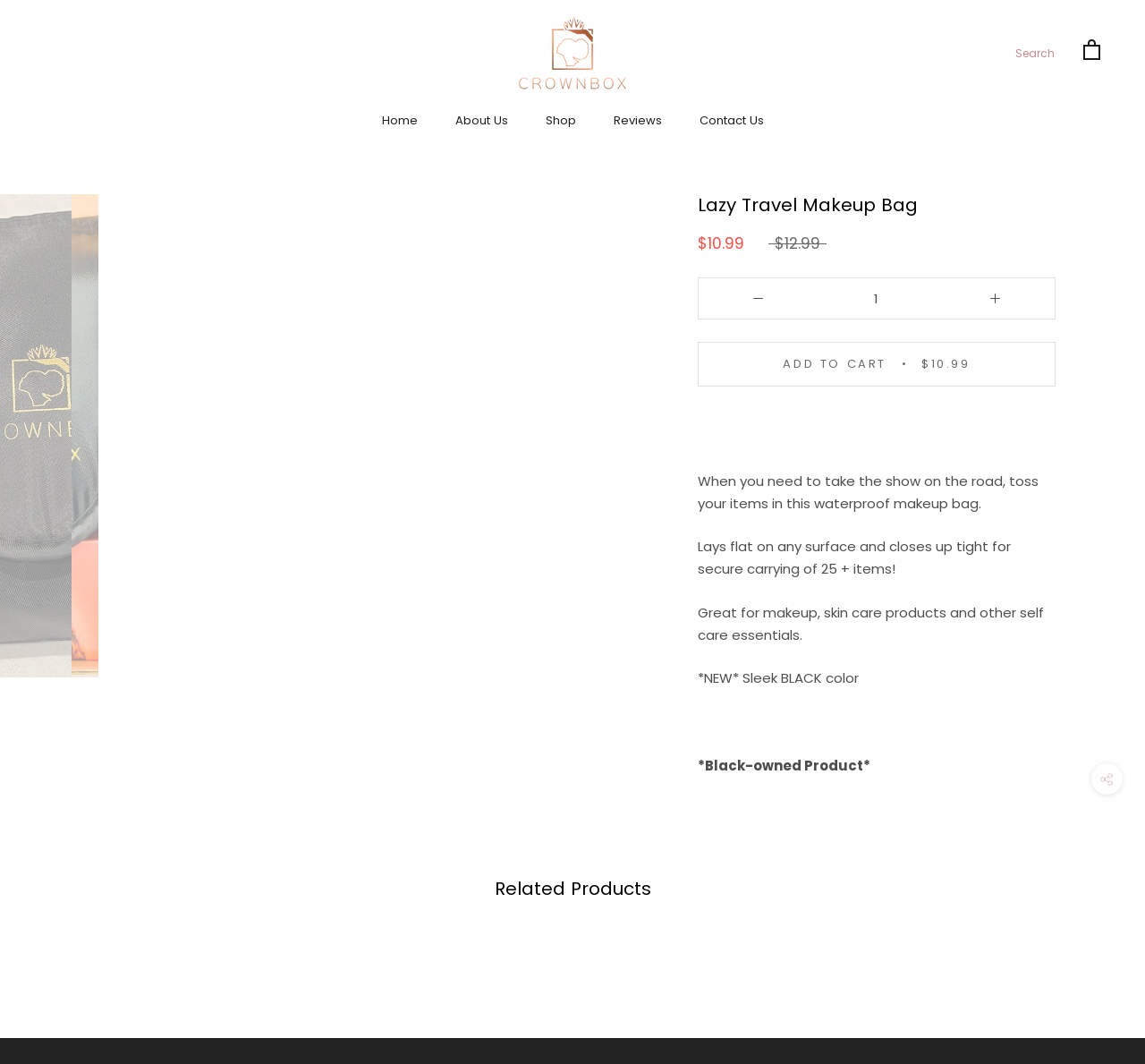Predict the bounding box coordinates of the area that should be clicked to accomplish the following instruction: "Add to cart". The bounding box coordinates should consist of four float numbers between 0 and 1, i.e., [left, top, right, bottom].

[0.609, 0.321, 0.922, 0.363]